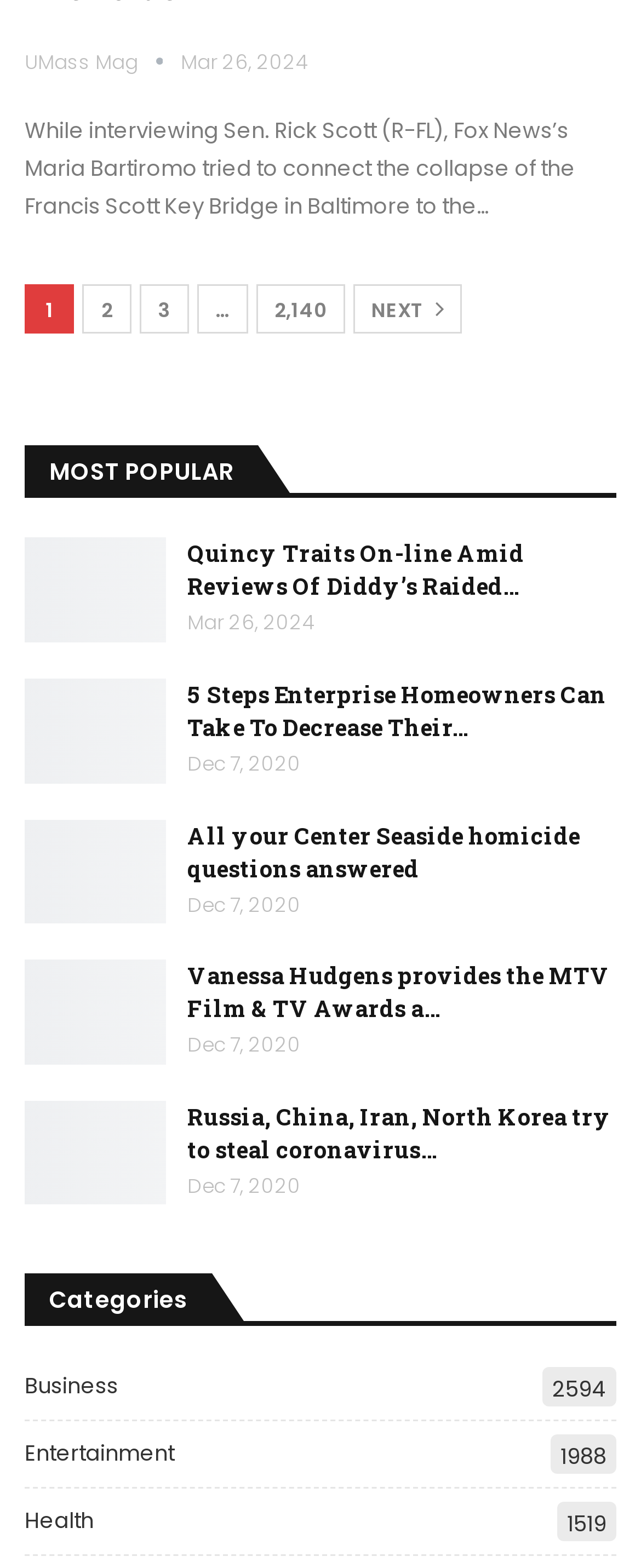Please find the bounding box coordinates for the clickable element needed to perform this instruction: "Read the news about Russia, China, Iran, North Korea trying to steal coronavirus".

[0.292, 0.702, 0.954, 0.743]